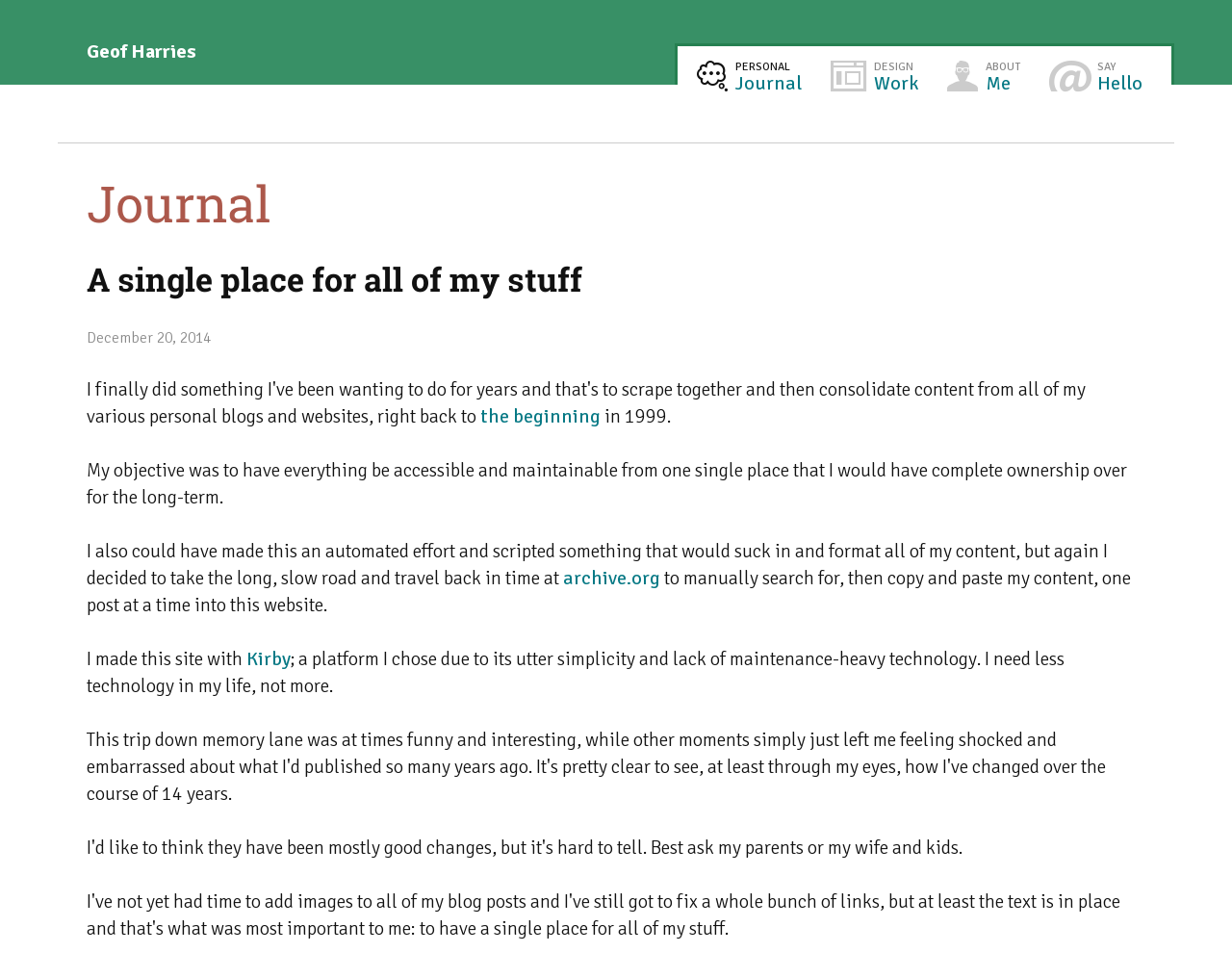Answer this question using a single word or a brief phrase:
What is the purpose of this website?

To have everything accessible and maintainable from one place